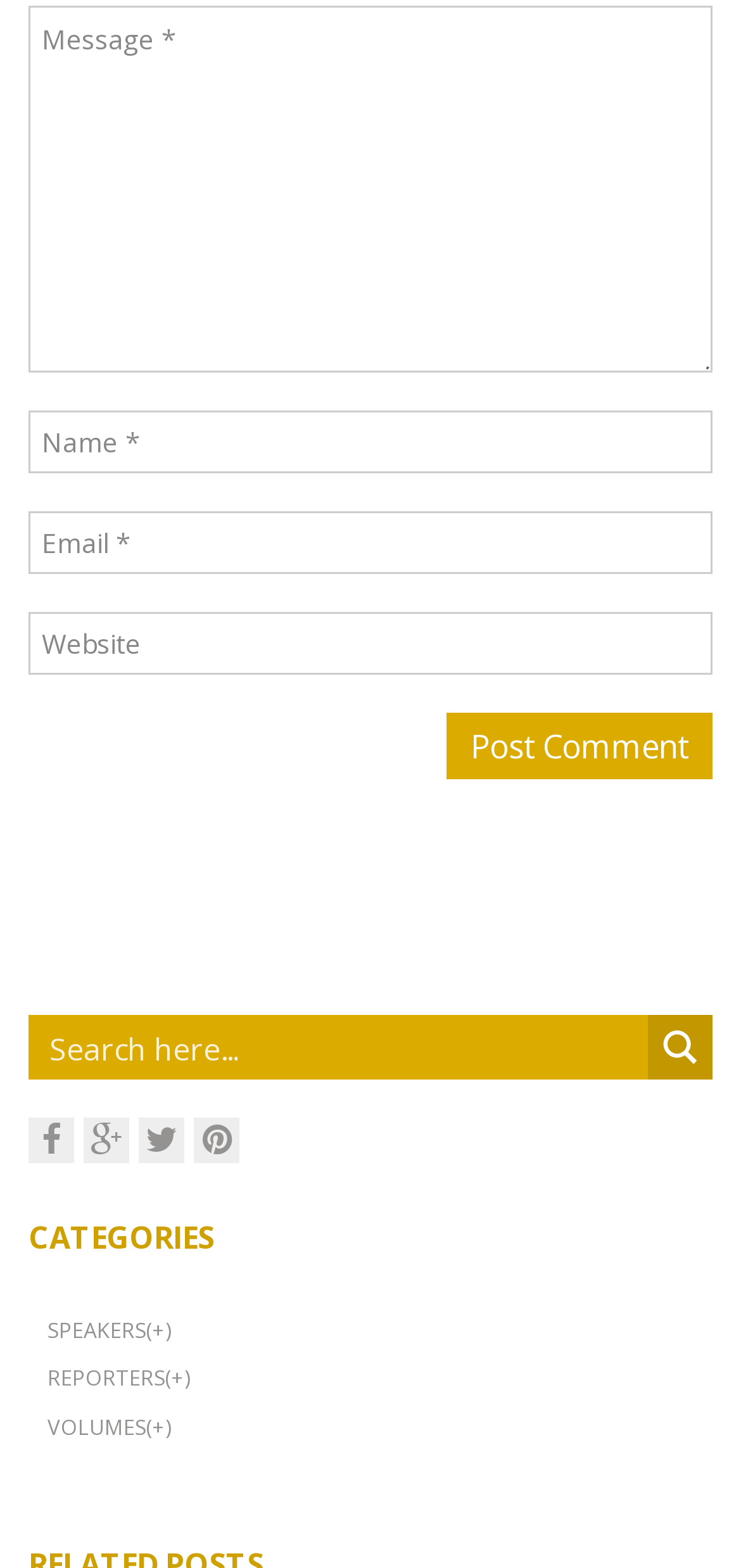Can you find the bounding box coordinates for the element that needs to be clicked to execute this instruction: "Search for something"? The coordinates should be given as four float numbers between 0 and 1, i.e., [left, top, right, bottom].

[0.067, 0.646, 0.851, 0.689]